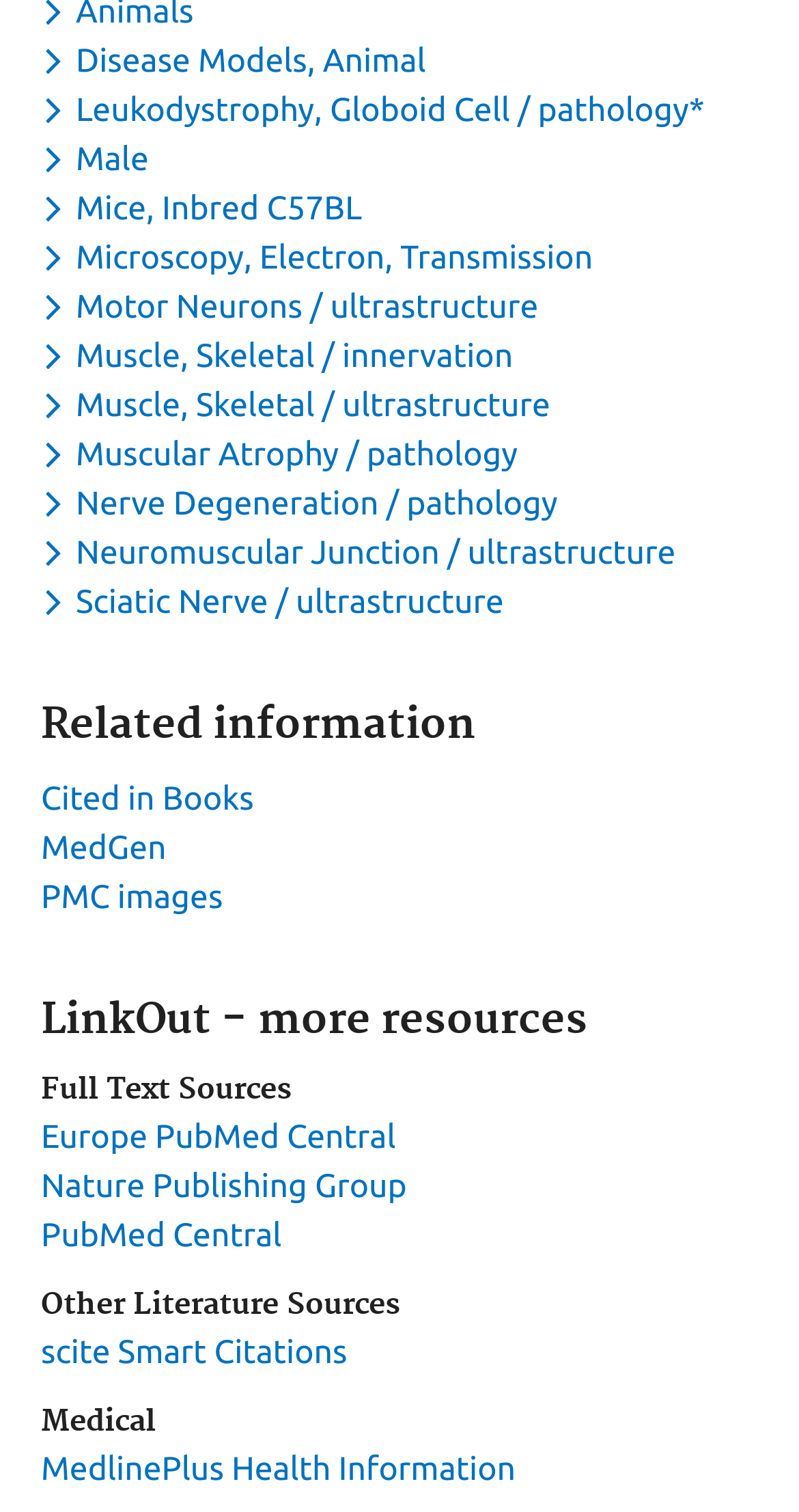Locate the bounding box coordinates of the element to click to perform the following action: 'Explore Full Text Sources'. The coordinates should be given as four float values between 0 and 1, in the form of [left, top, right, bottom].

[0.051, 0.707, 0.949, 0.735]